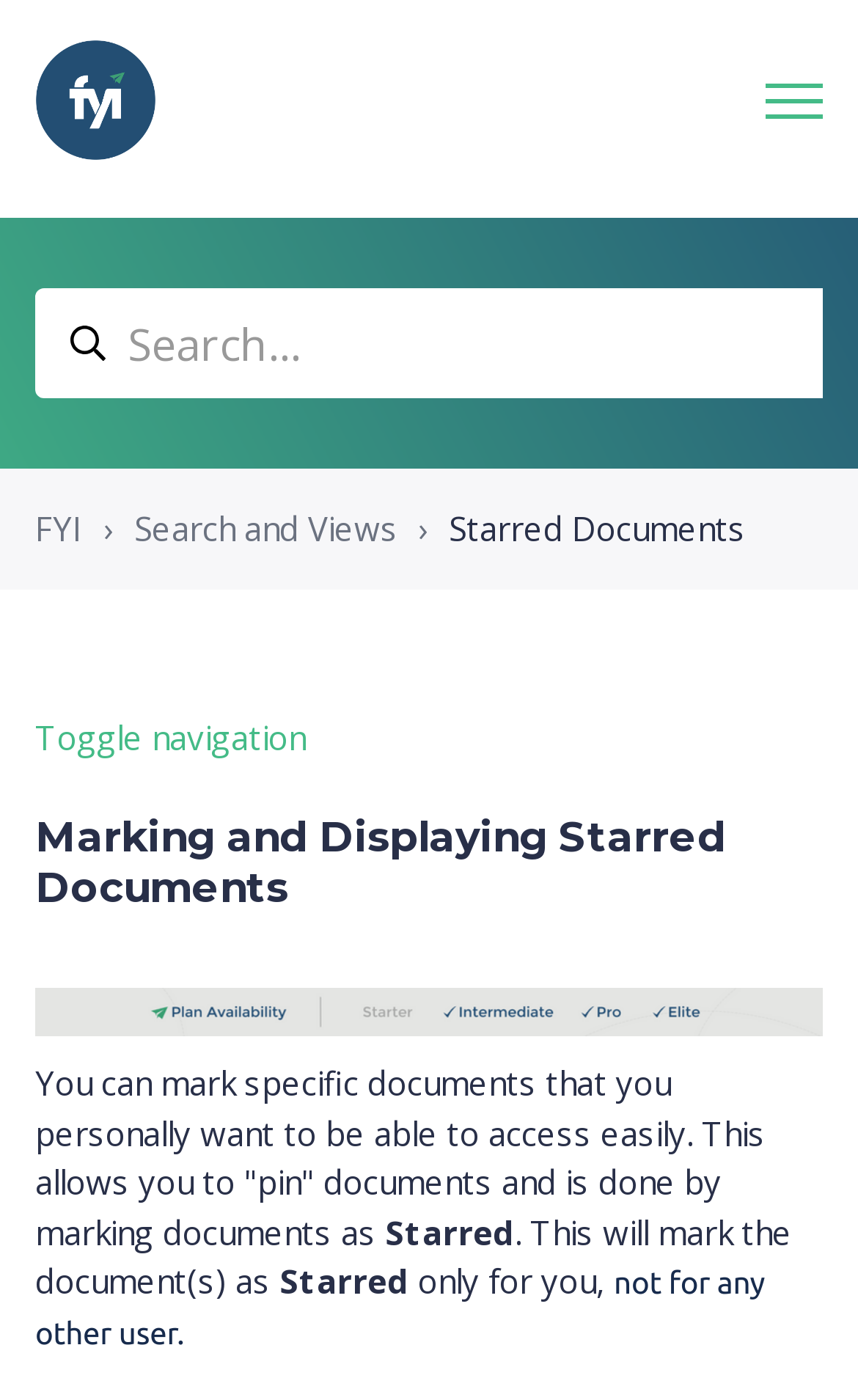What is the benefit of marking documents as 'Starred'?
Using the visual information, reply with a single word or short phrase.

Only for the user